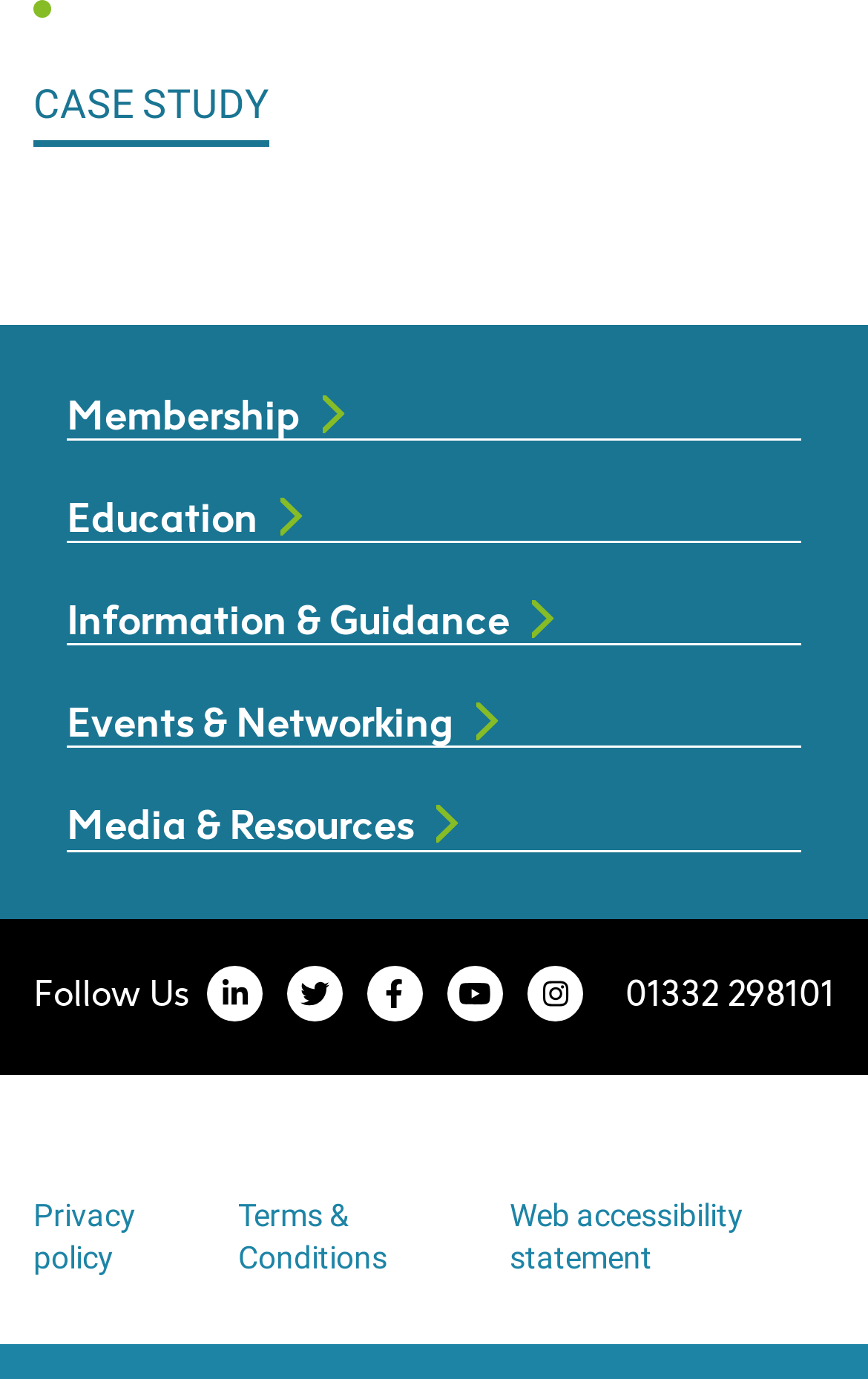Could you please study the image and provide a detailed answer to the question:
How many social media links are there?

I counted the number of link elements with empty OCR text, which are likely to be social media links, and found 5 of them. They are positioned horizontally next to each other, indicating that they are related to social media.